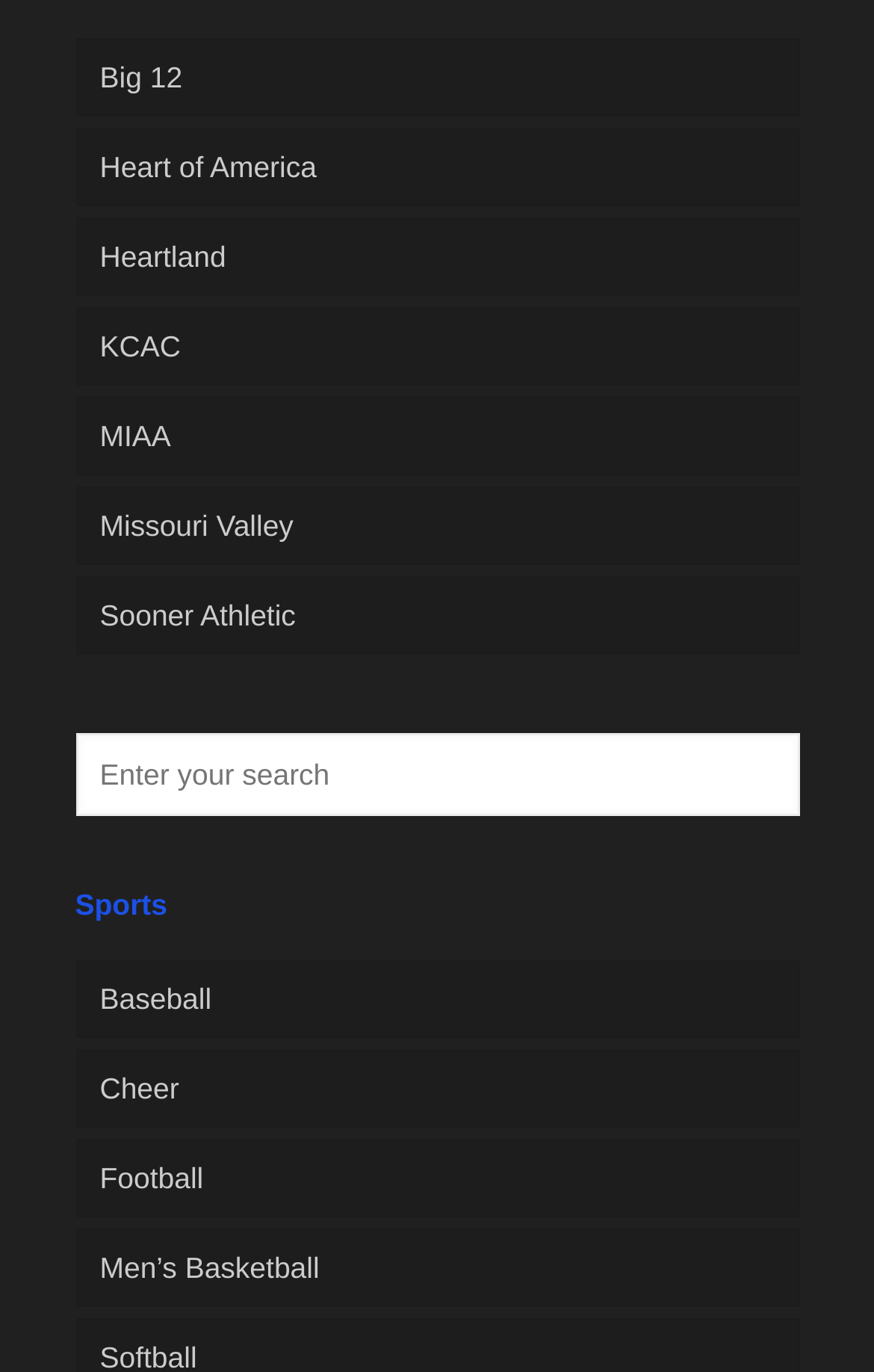What is the first sport listed?
Please provide a single word or phrase as the answer based on the screenshot.

Baseball